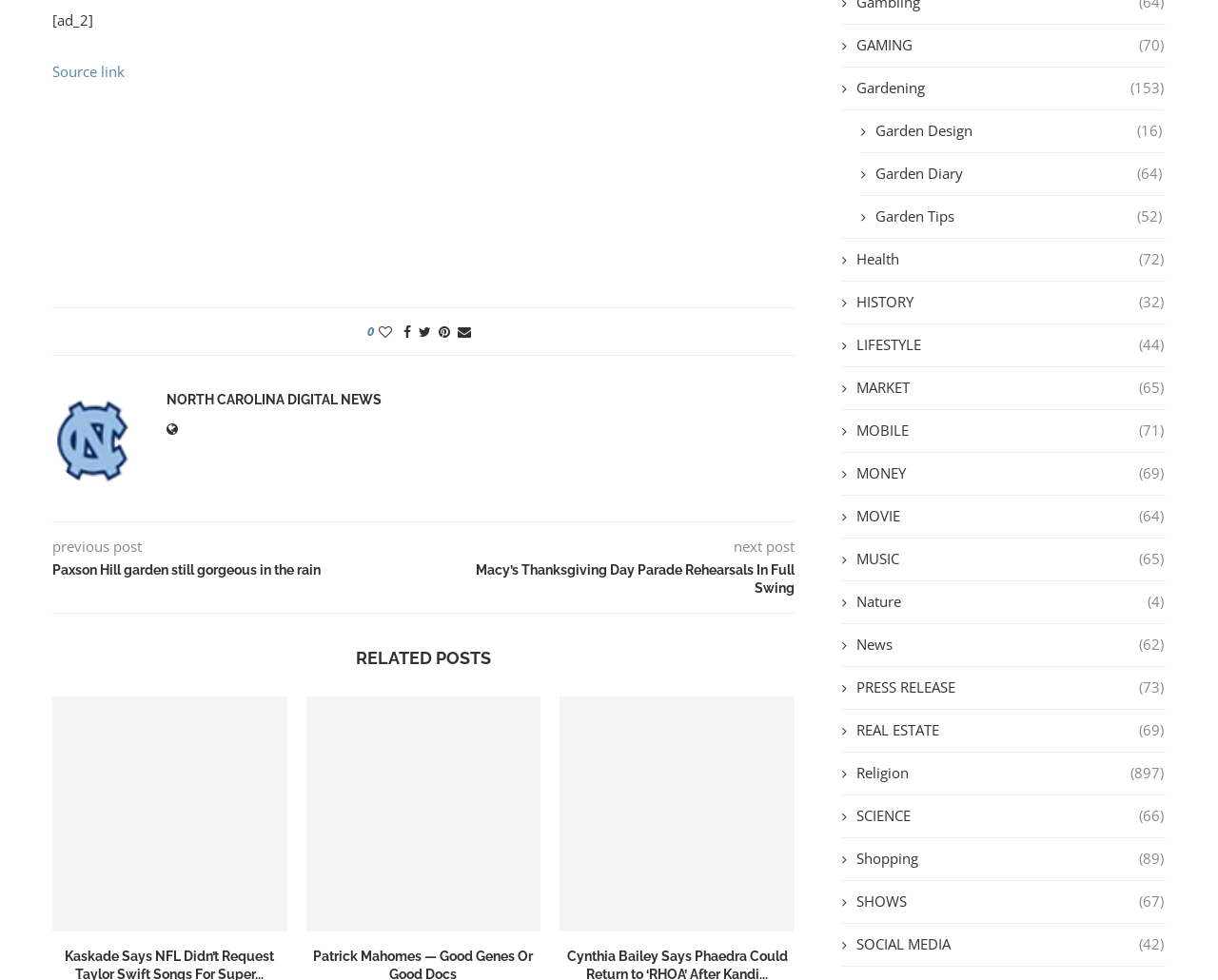How many categories are available in the website?
Offer a detailed and full explanation in response to the question.

I counted the number of categories by looking at the links with icons and text such as 'GAMING', 'Gardening', 'Health', etc. which are located at the bottom of the webpage.